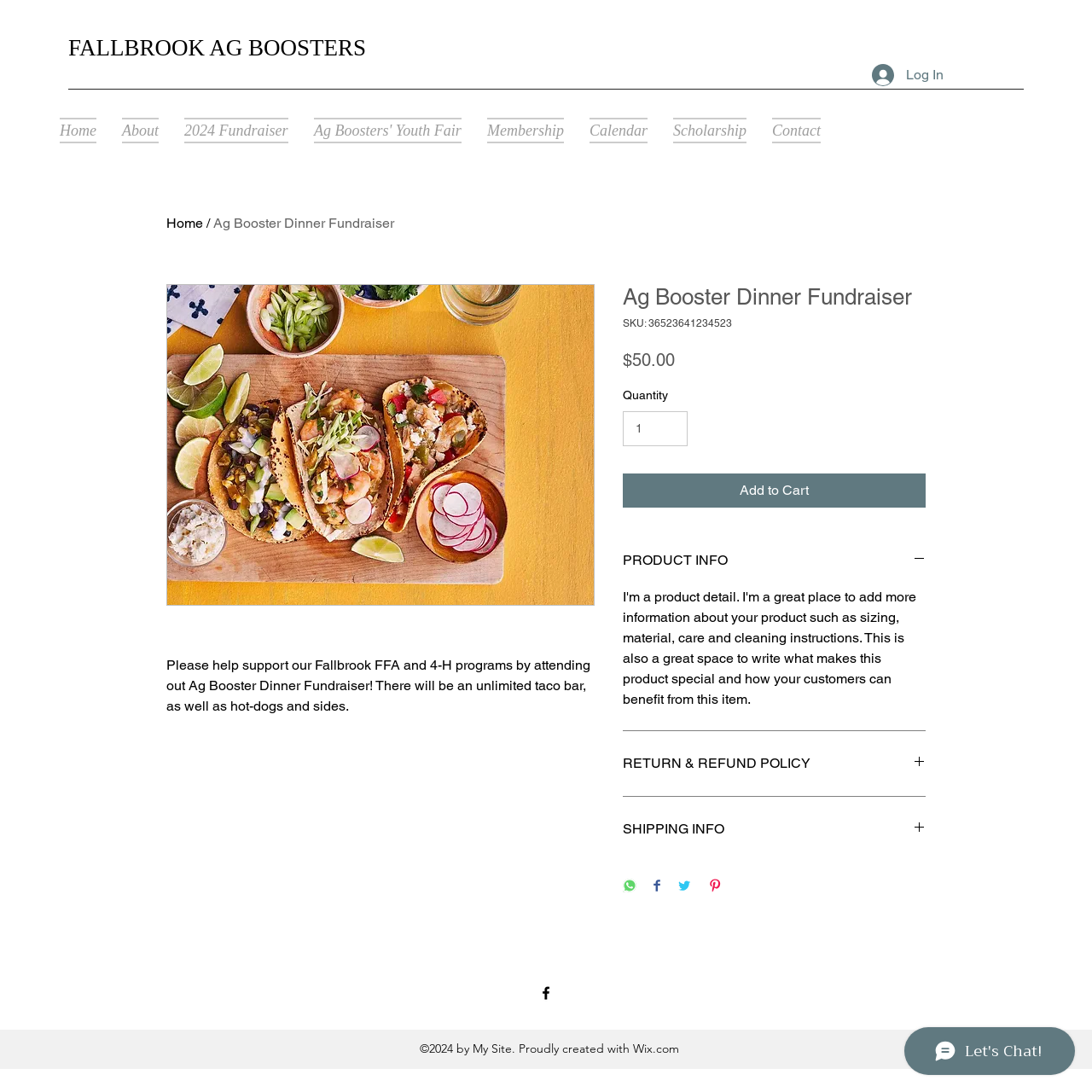Specify the bounding box coordinates for the region that must be clicked to perform the given instruction: "View the PRODUCT INFO".

[0.57, 0.502, 0.848, 0.524]